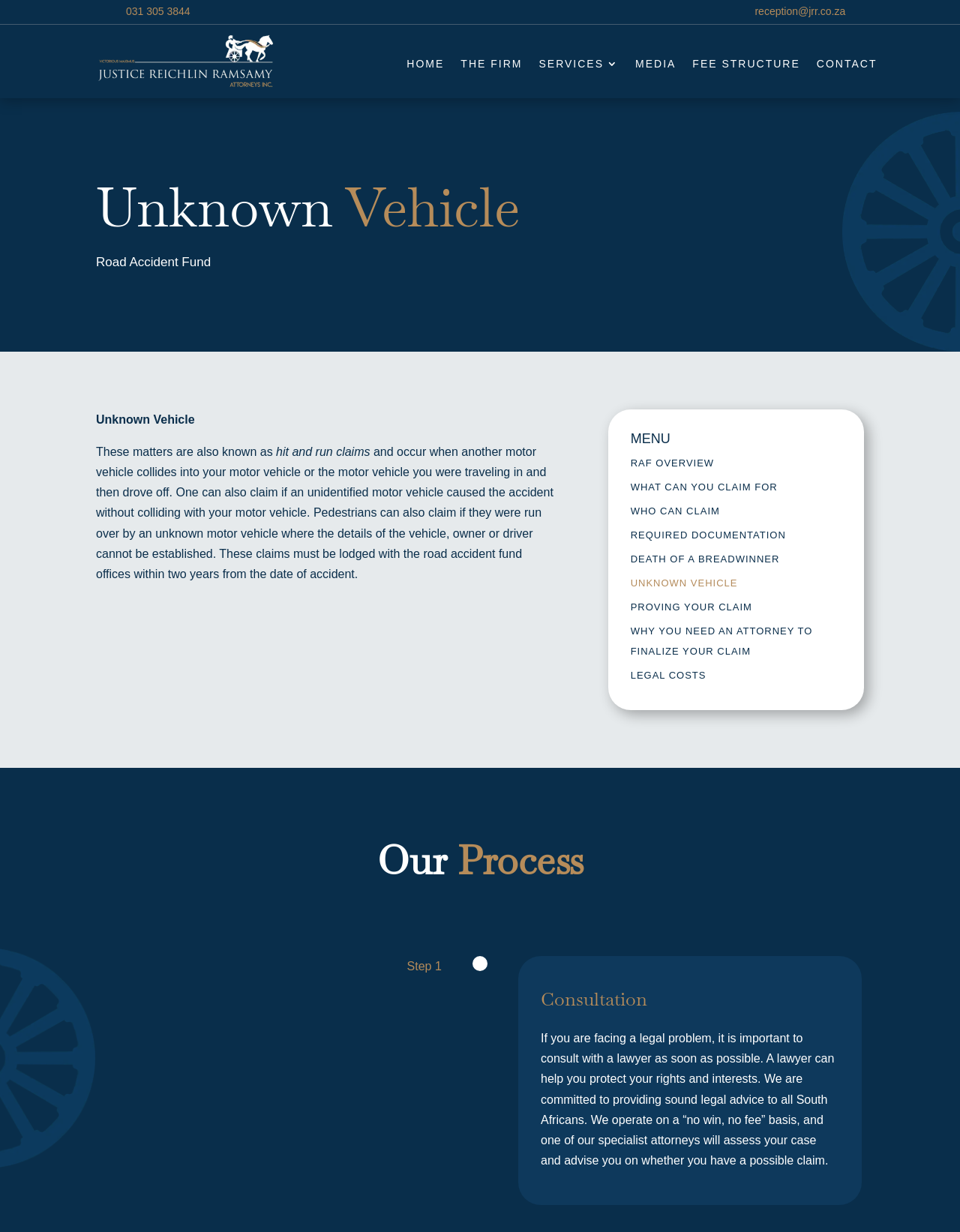What type of claims are also known as 'hit and run claims'?
Refer to the screenshot and respond with a concise word or phrase.

Unknown vehicle claims